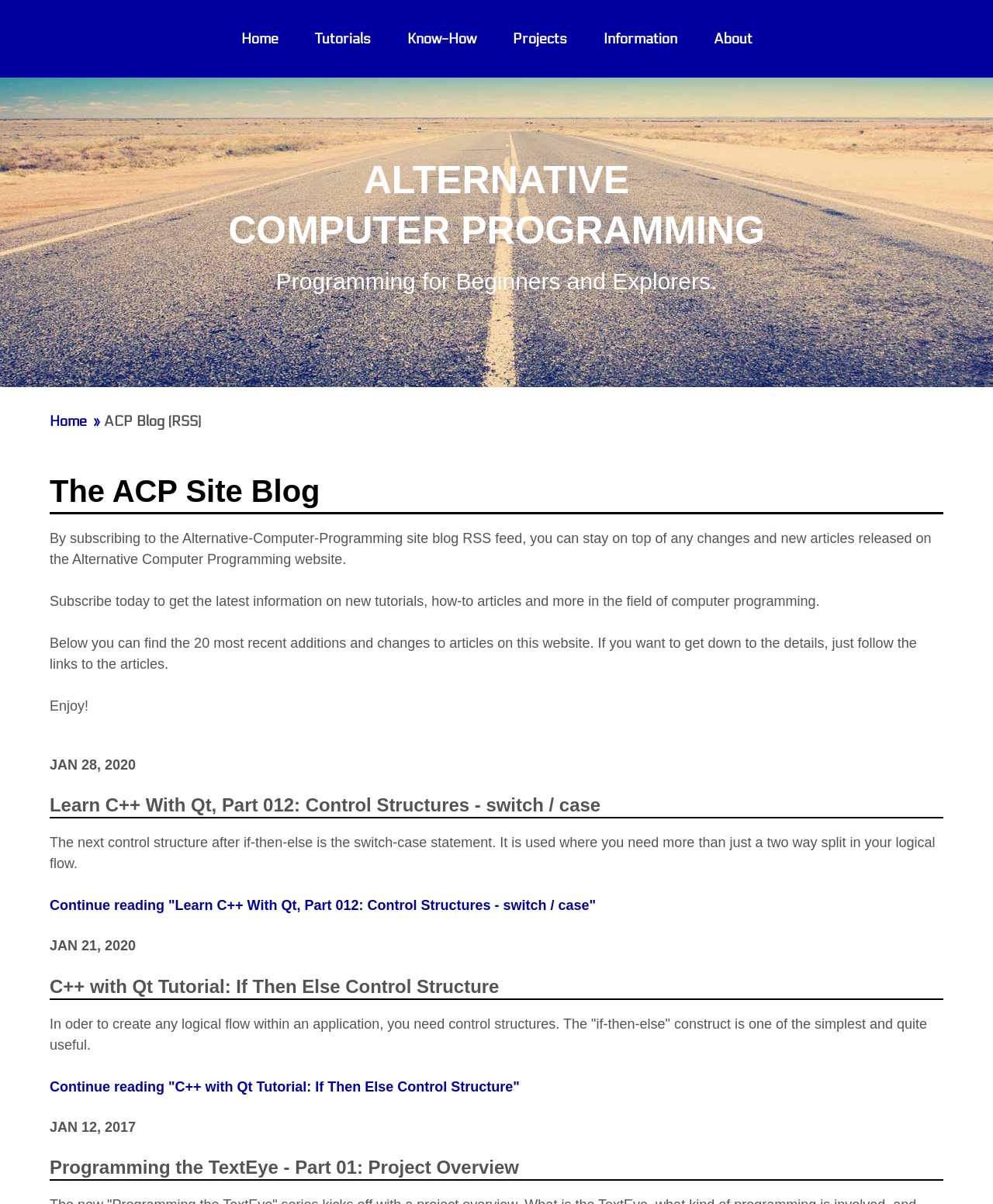What is the purpose of subscribing to the RSS feed?
Can you provide a detailed and comprehensive answer to the question?

I found the answer by reading the text 'By subscribing to the Alternative-Computer-Programming site blog RSS feed, you can stay on top of any changes and new articles released on the Alternative Computer Programming website.' which explains the purpose of subscribing to the RSS feed.